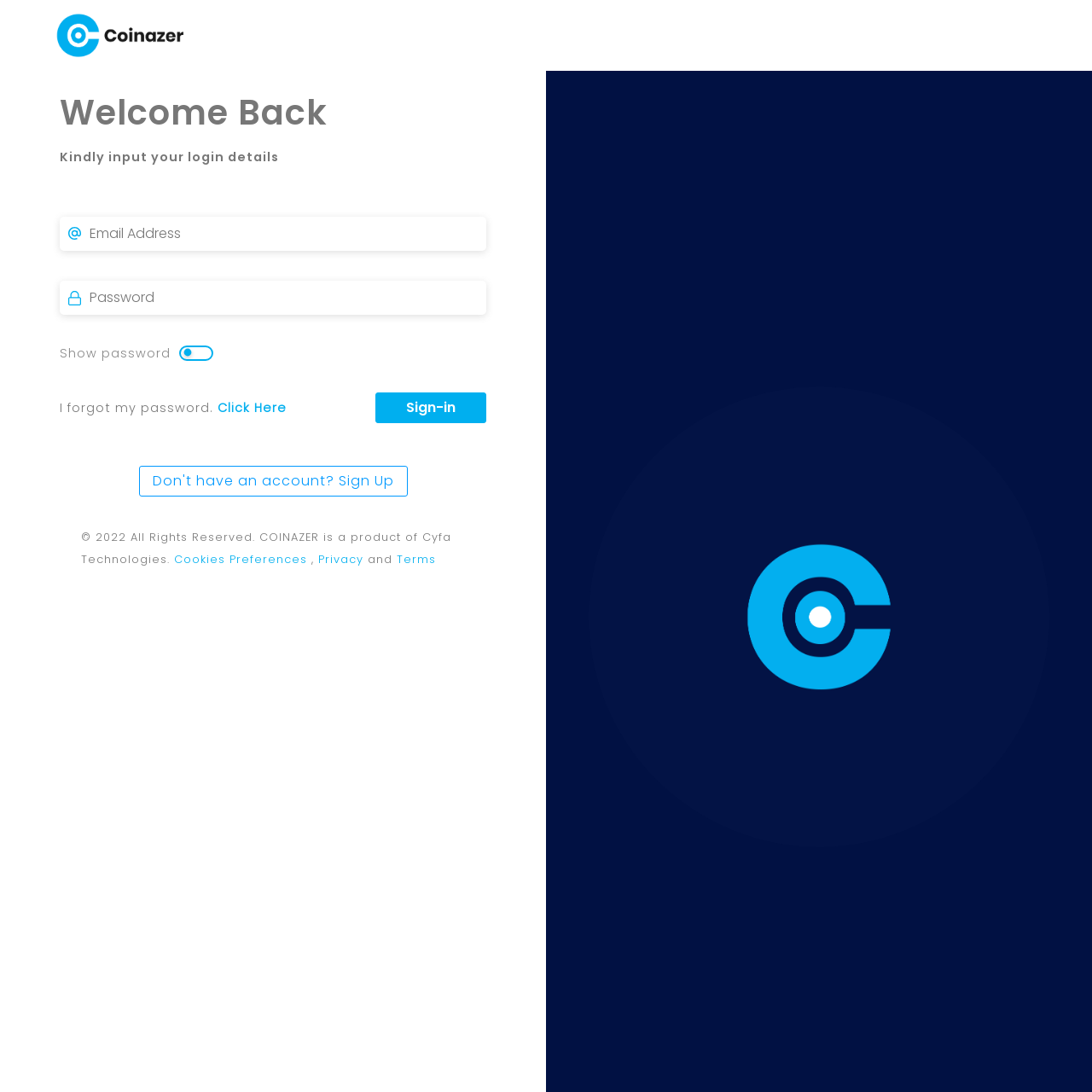Pinpoint the bounding box coordinates of the area that must be clicked to complete this instruction: "Click sign-in".

[0.344, 0.36, 0.445, 0.388]